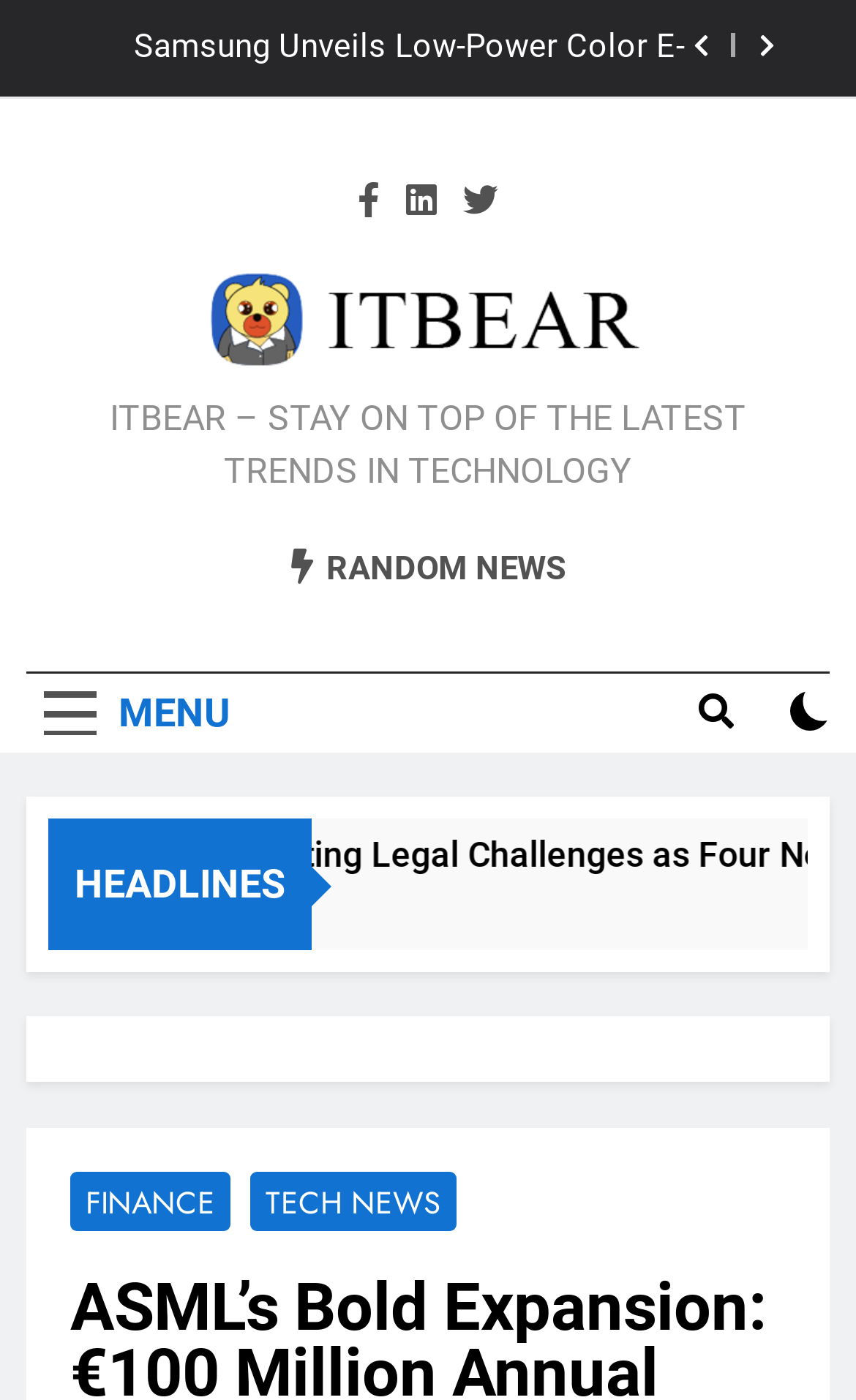What is the tagline of the website?
Please provide a detailed and comprehensive answer to the question.

I found a StaticText element with the text 'ITBEAR – STAY ON TOP OF THE LATEST TRENDS IN TECHNOLOGY', which is likely the tagline of the website.